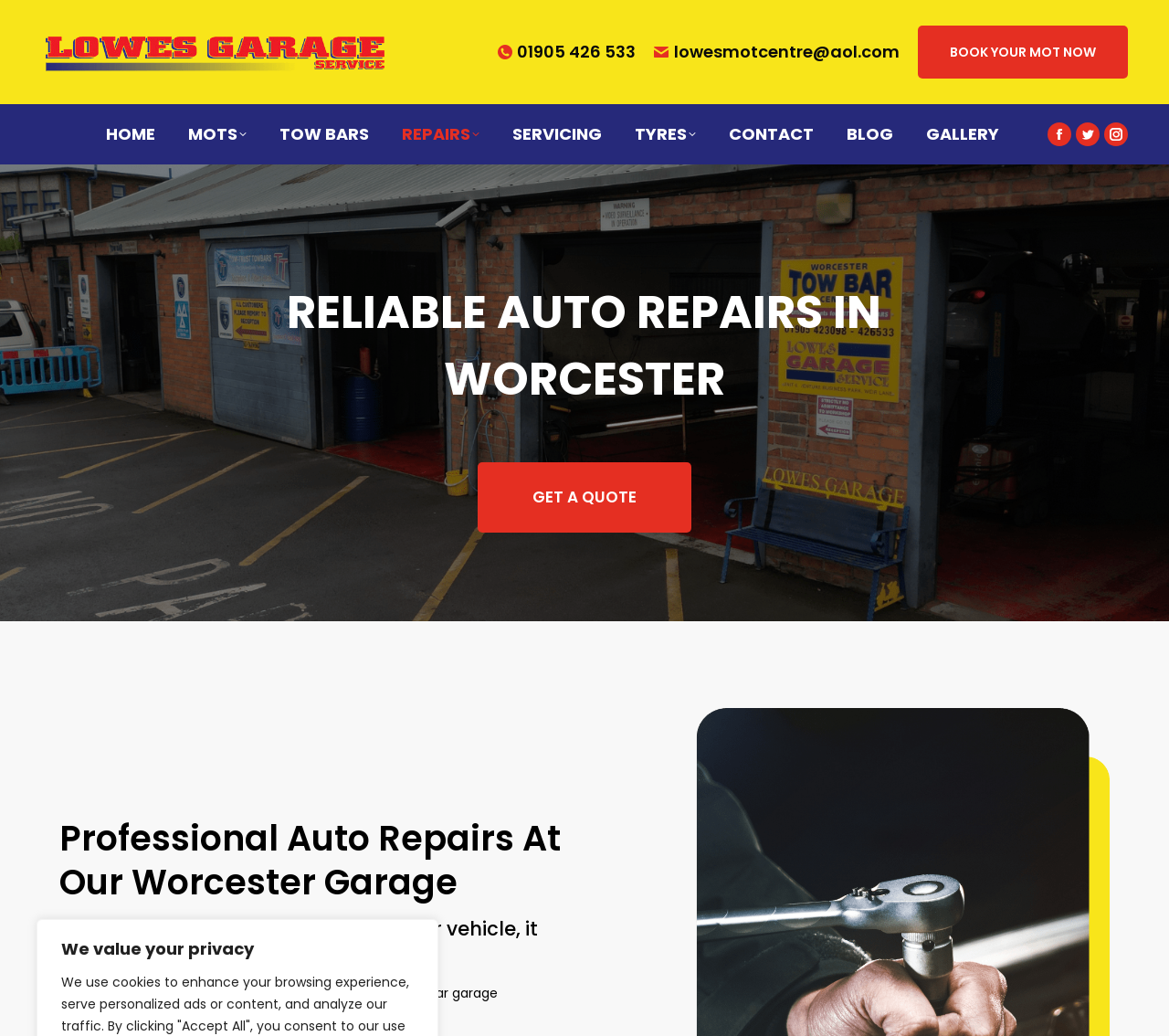Determine the bounding box coordinates for the UI element described. Format the coordinates as (top-left x, top-left y, bottom-right x, bottom-right y) and ensure all values are between 0 and 1. Element description: lowesmotcentre@aol.com

[0.56, 0.041, 0.77, 0.06]